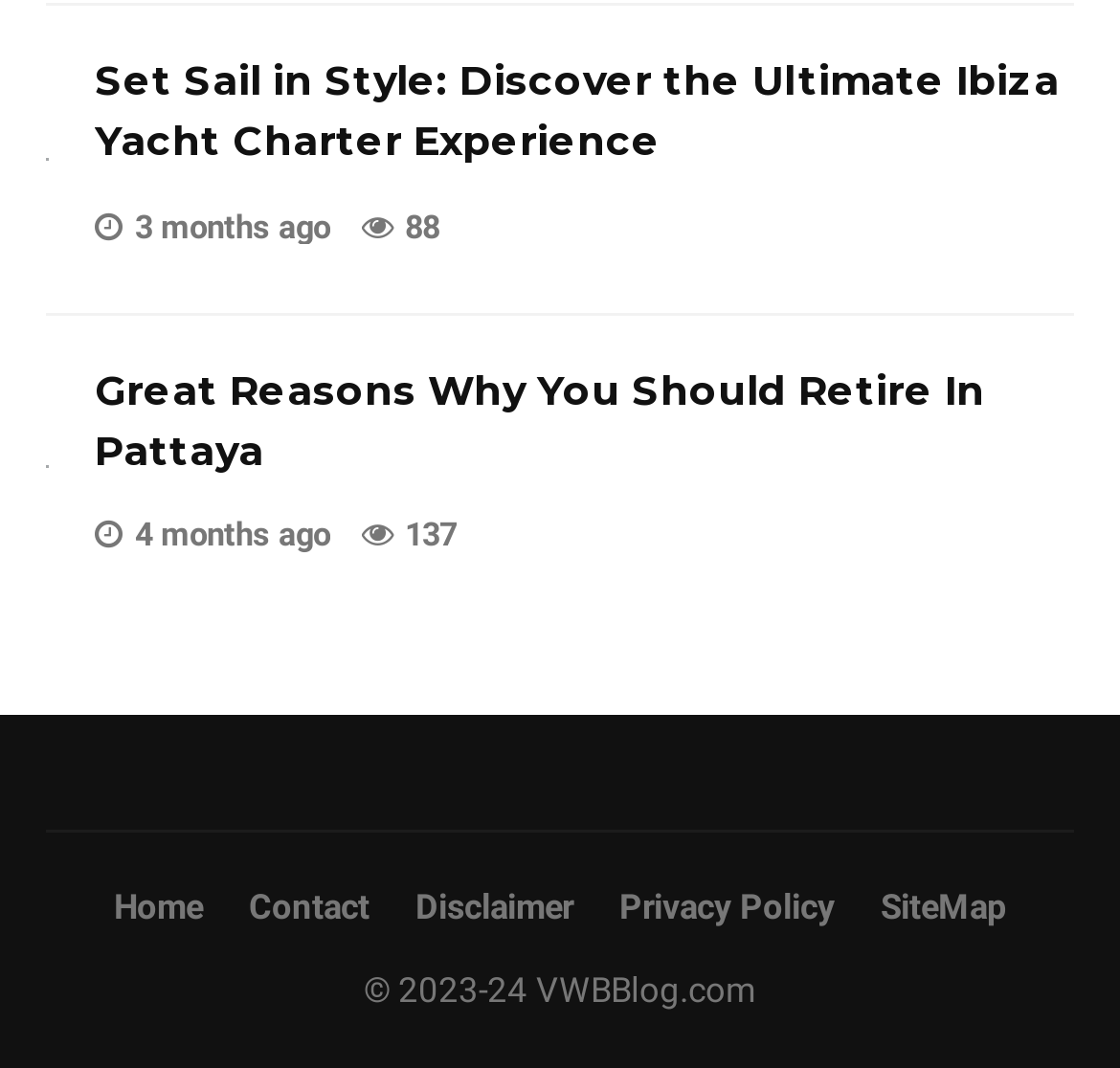What is the topic of the first article?
Give a detailed explanation using the information visible in the image.

The first article has a heading 'Set Sail in Style: Discover the Ultimate Ibiza Yacht Charter Experience' and an image of a yacht in the sea, indicating that the topic is related to Ibiza yacht charter.